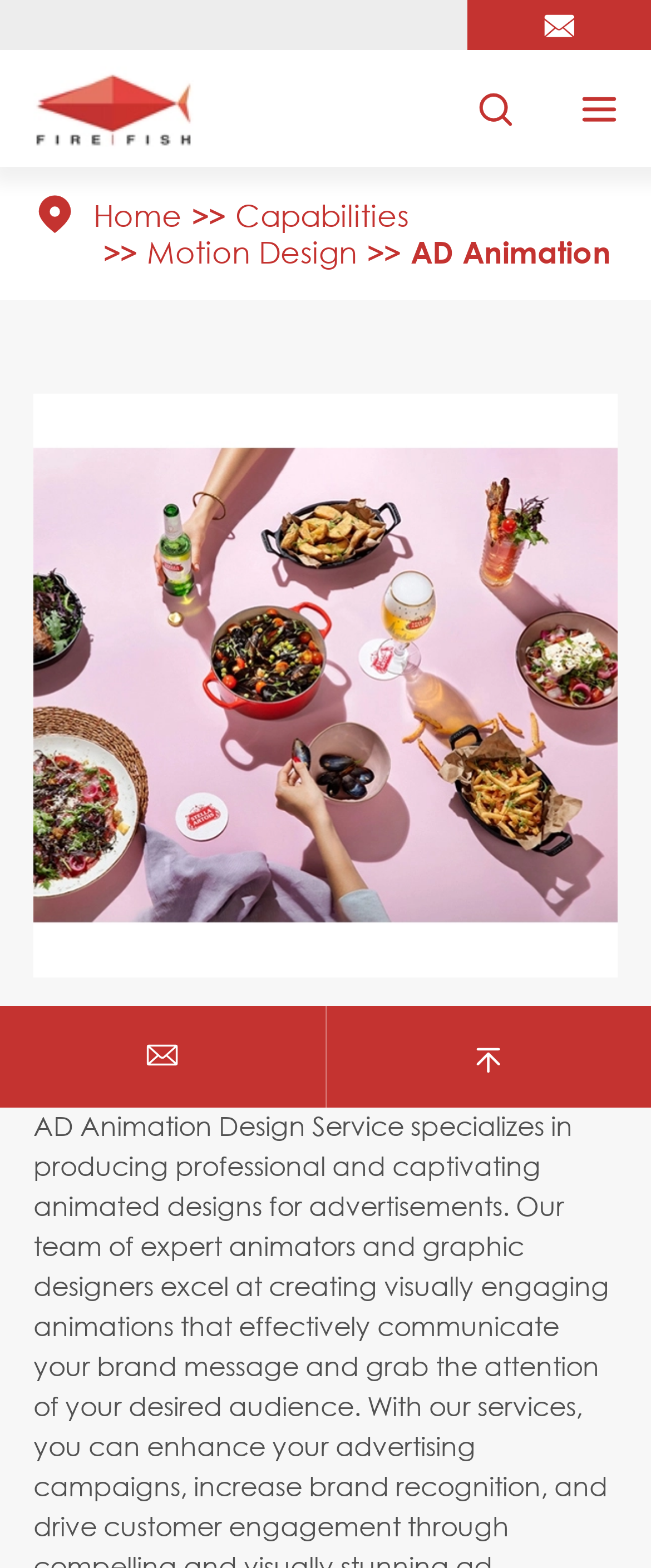Specify the bounding box coordinates of the area to click in order to execute this command: 'Click the  icon'. The coordinates should consist of four float numbers ranging from 0 to 1, and should be formatted as [left, top, right, bottom].

[0.224, 0.662, 0.275, 0.685]